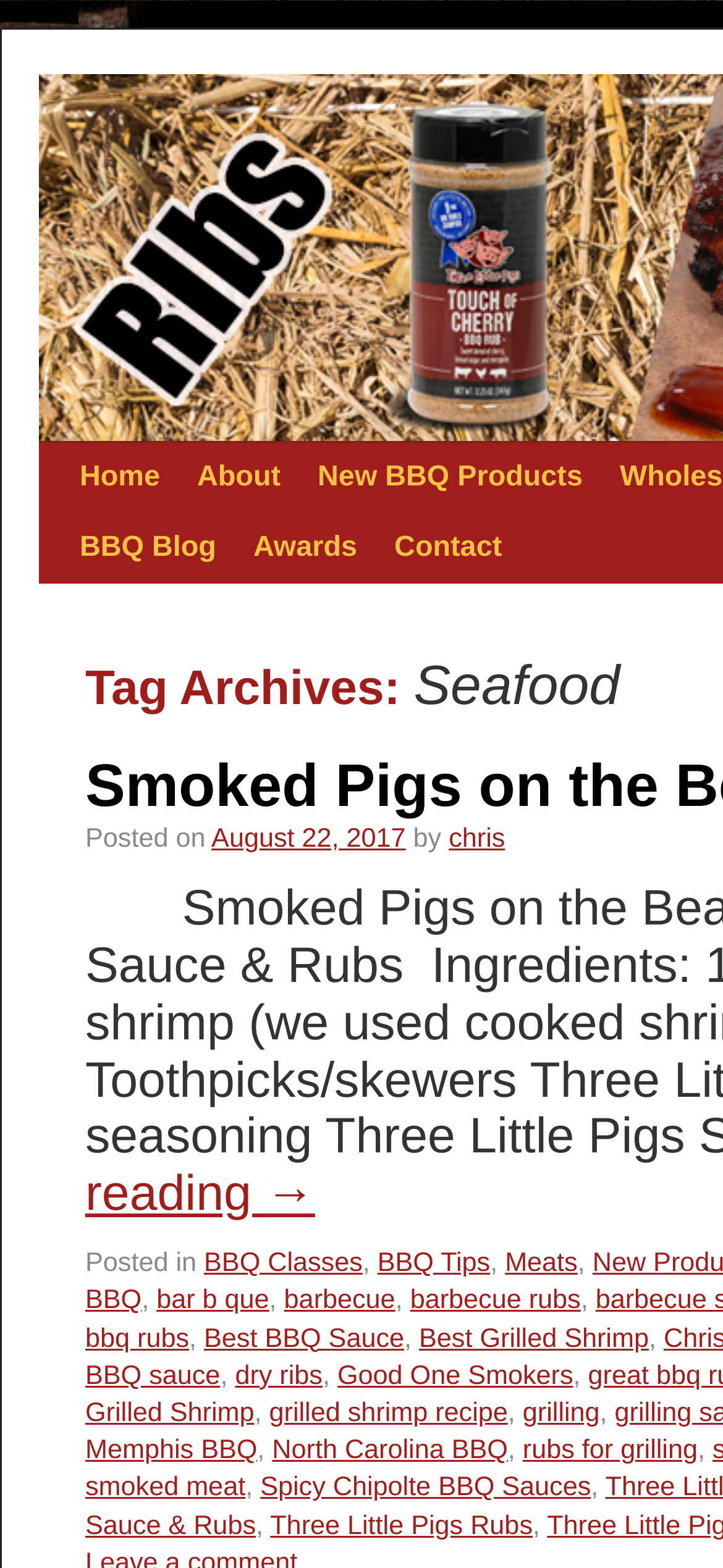Find the bounding box coordinates for the HTML element described as: "New BBQ Products". The coordinates should consist of four float values between 0 and 1, i.e., [left, top, right, bottom].

[0.376, 0.282, 0.733, 0.372]